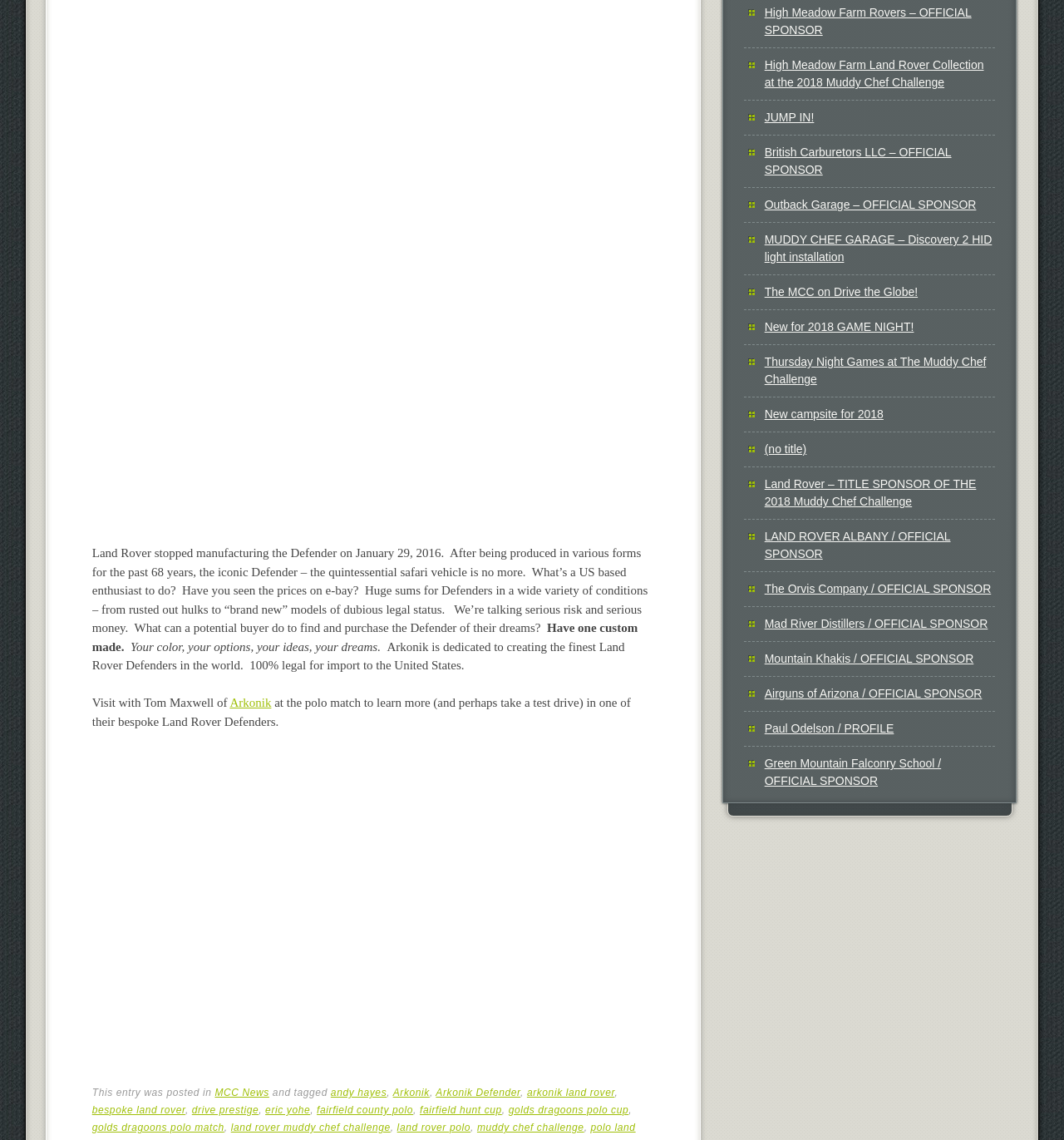What is the main topic of this webpage?
Using the screenshot, give a one-word or short phrase answer.

Land Rover Defenders